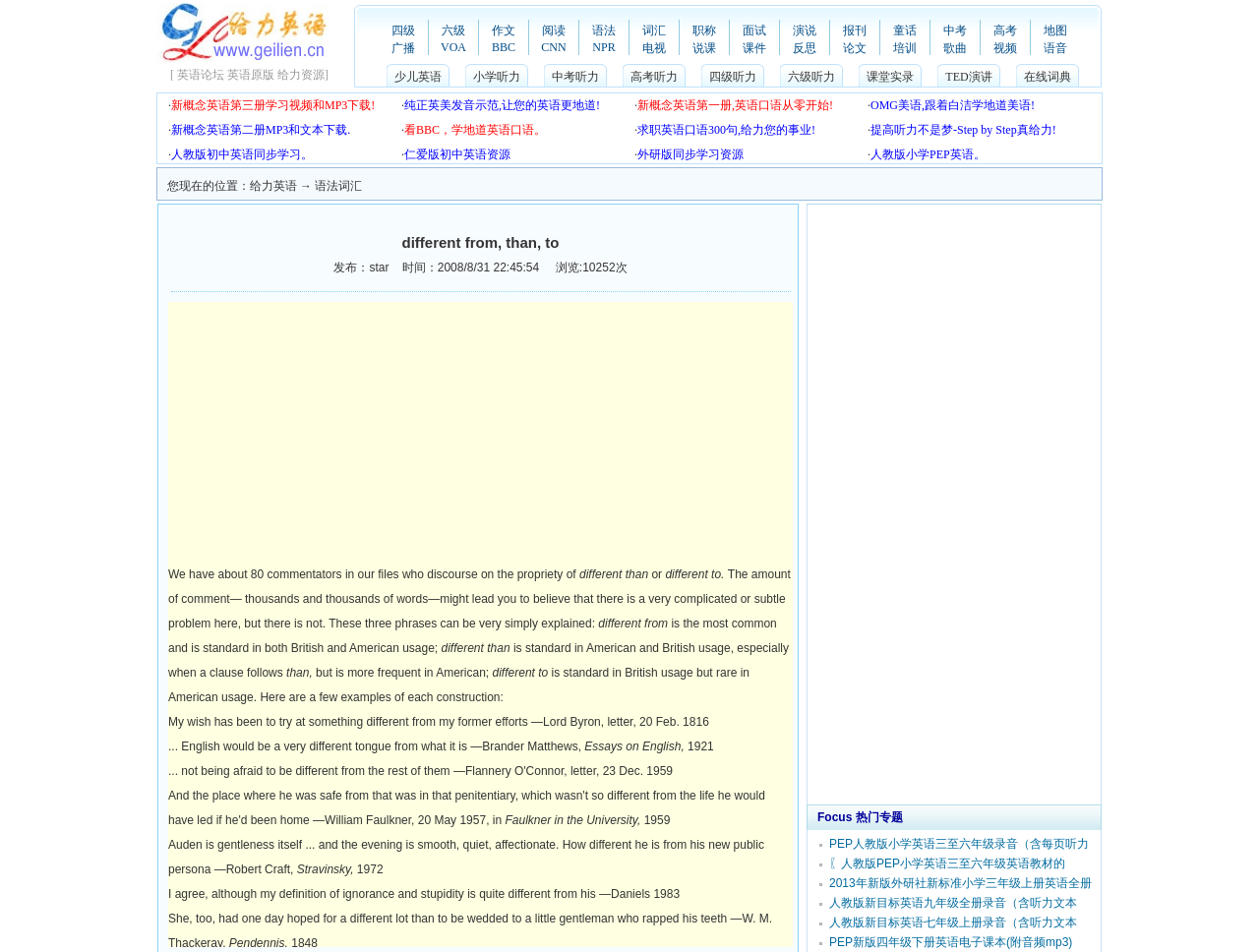Find the bounding box coordinates for the HTML element specified by: "四级听力".

[0.563, 0.073, 0.601, 0.088]